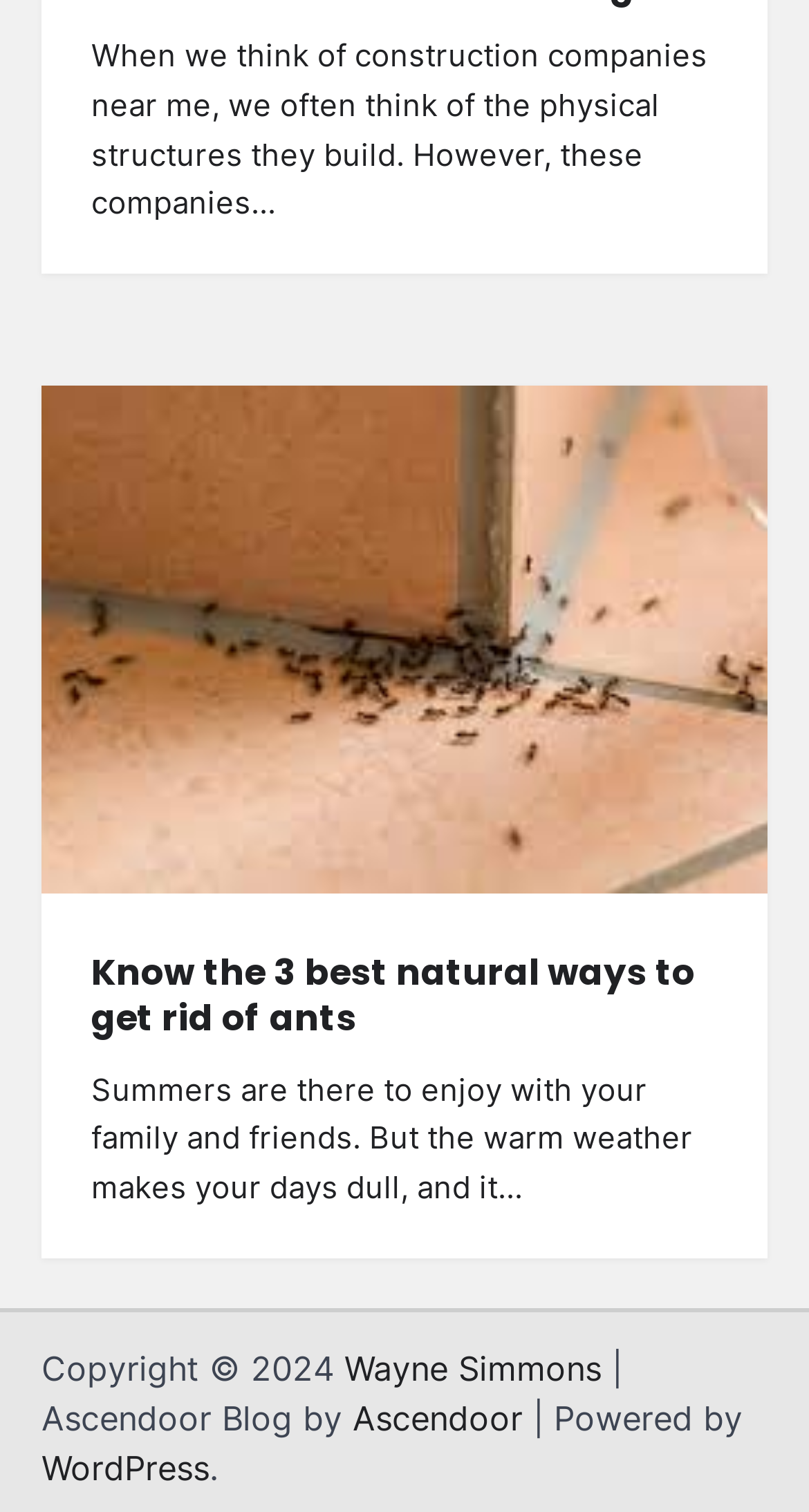What is the year of copyright? Based on the screenshot, please respond with a single word or phrase.

2024